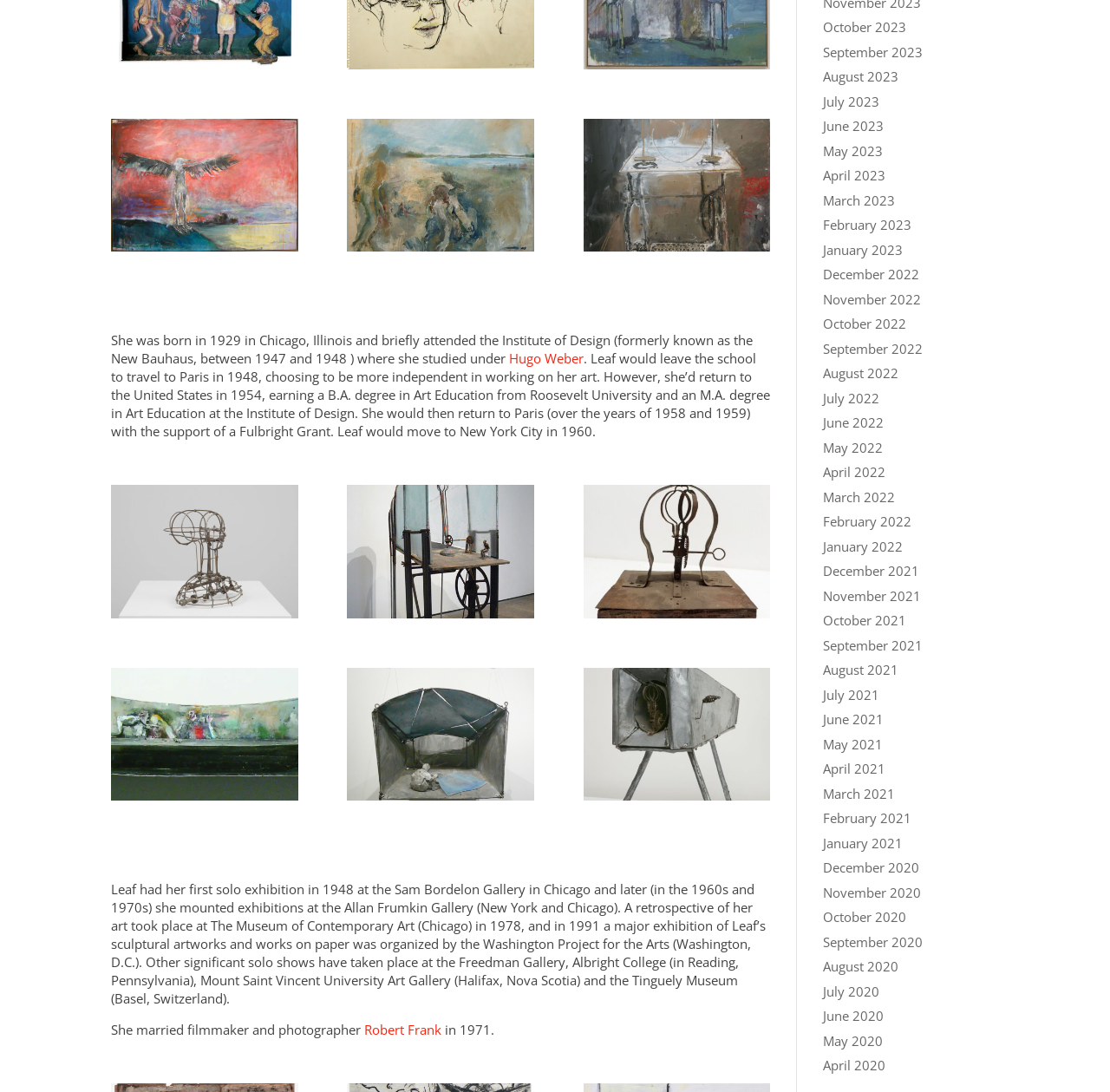Determine the bounding box coordinates of the UI element described below. Use the format (top-left x, top-left y, bottom-right x, bottom-right y) with floating point numbers between 0 and 1: Are there Free Kodi VPNs?

None